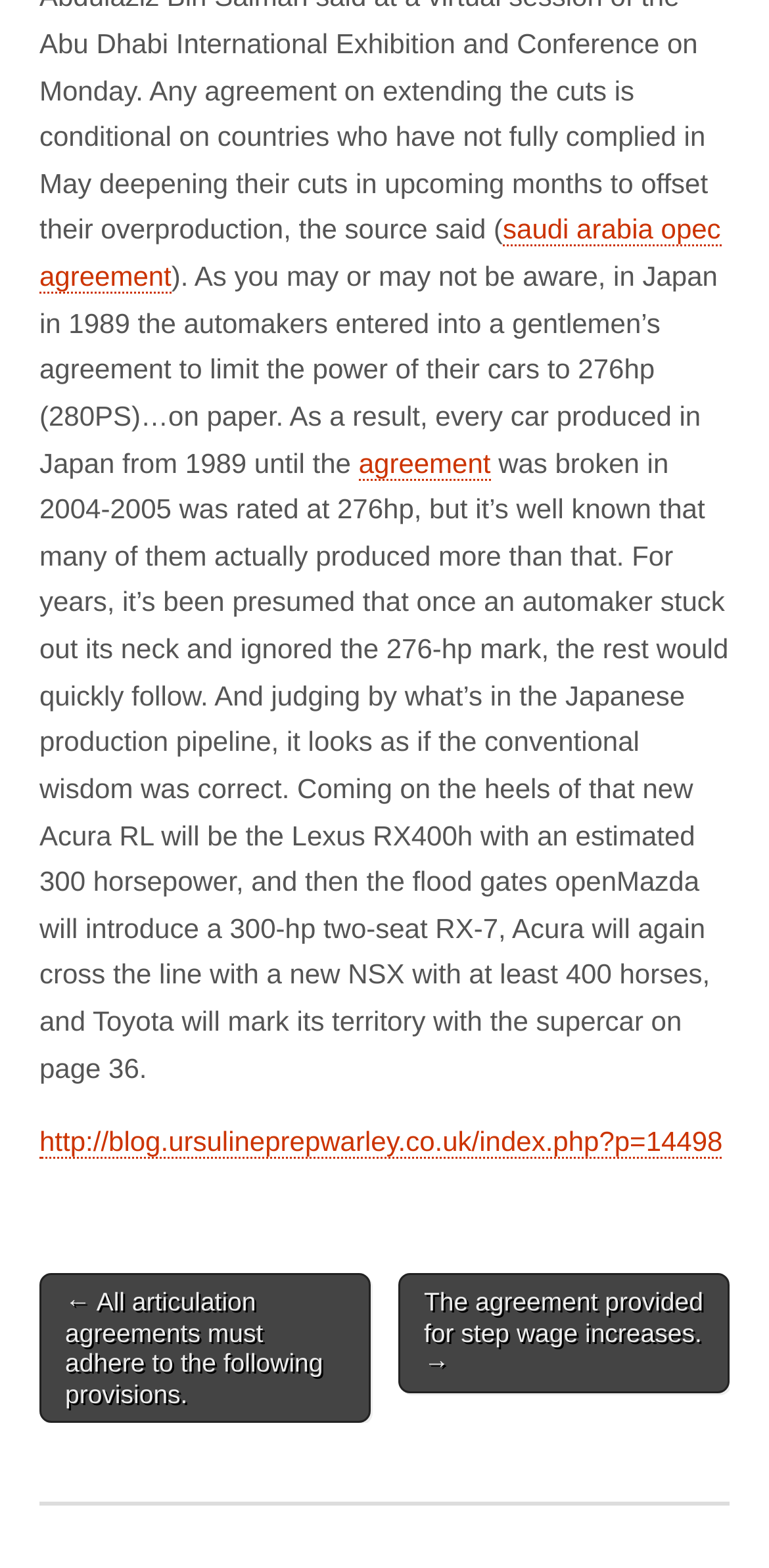What is the estimated horsepower of the Lexus RX400h?
Provide a short answer using one word or a brief phrase based on the image.

300 horsepower